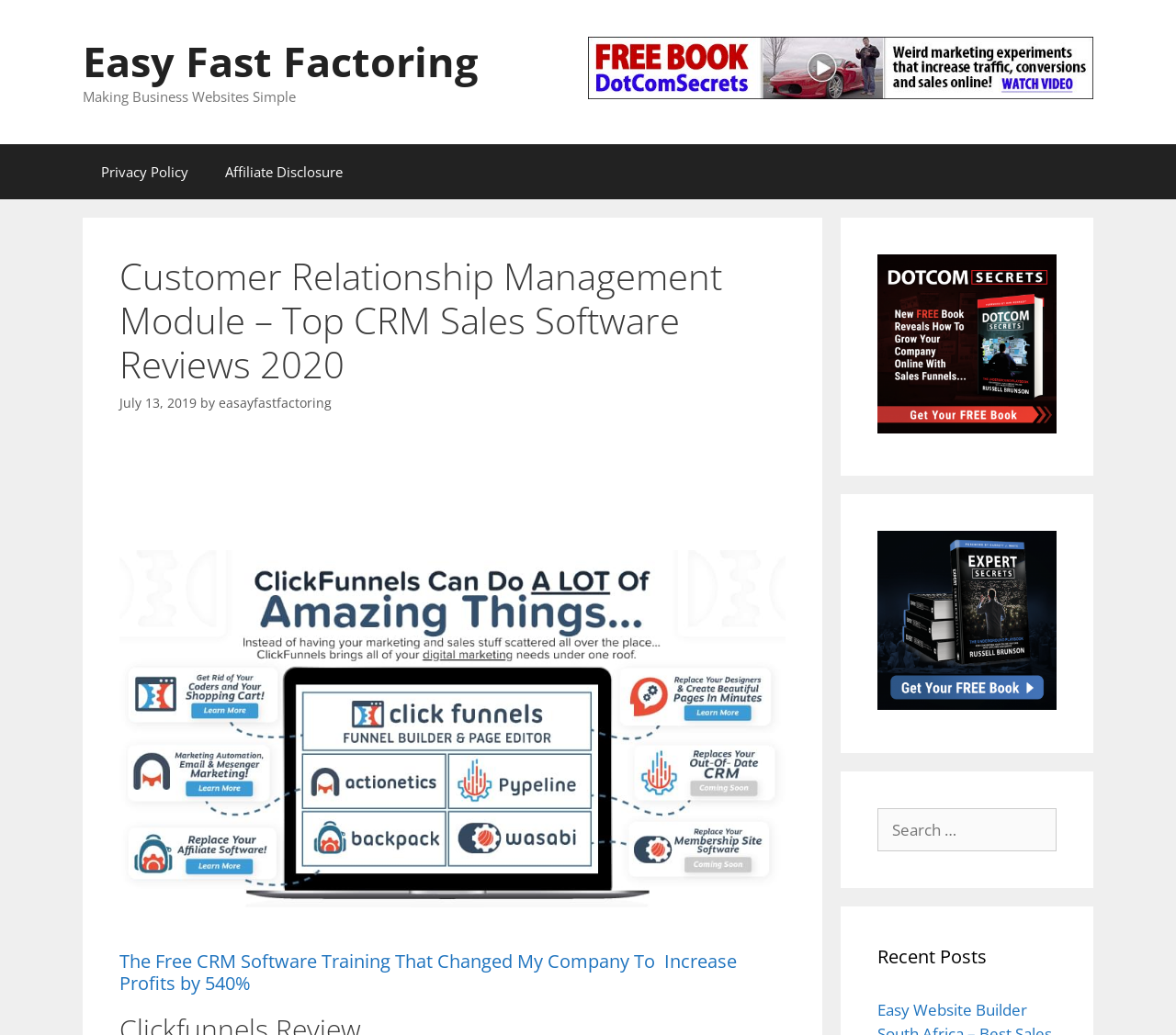Provide a brief response in the form of a single word or phrase:
What is the category of the recent posts section on this webpage?

Recent Posts